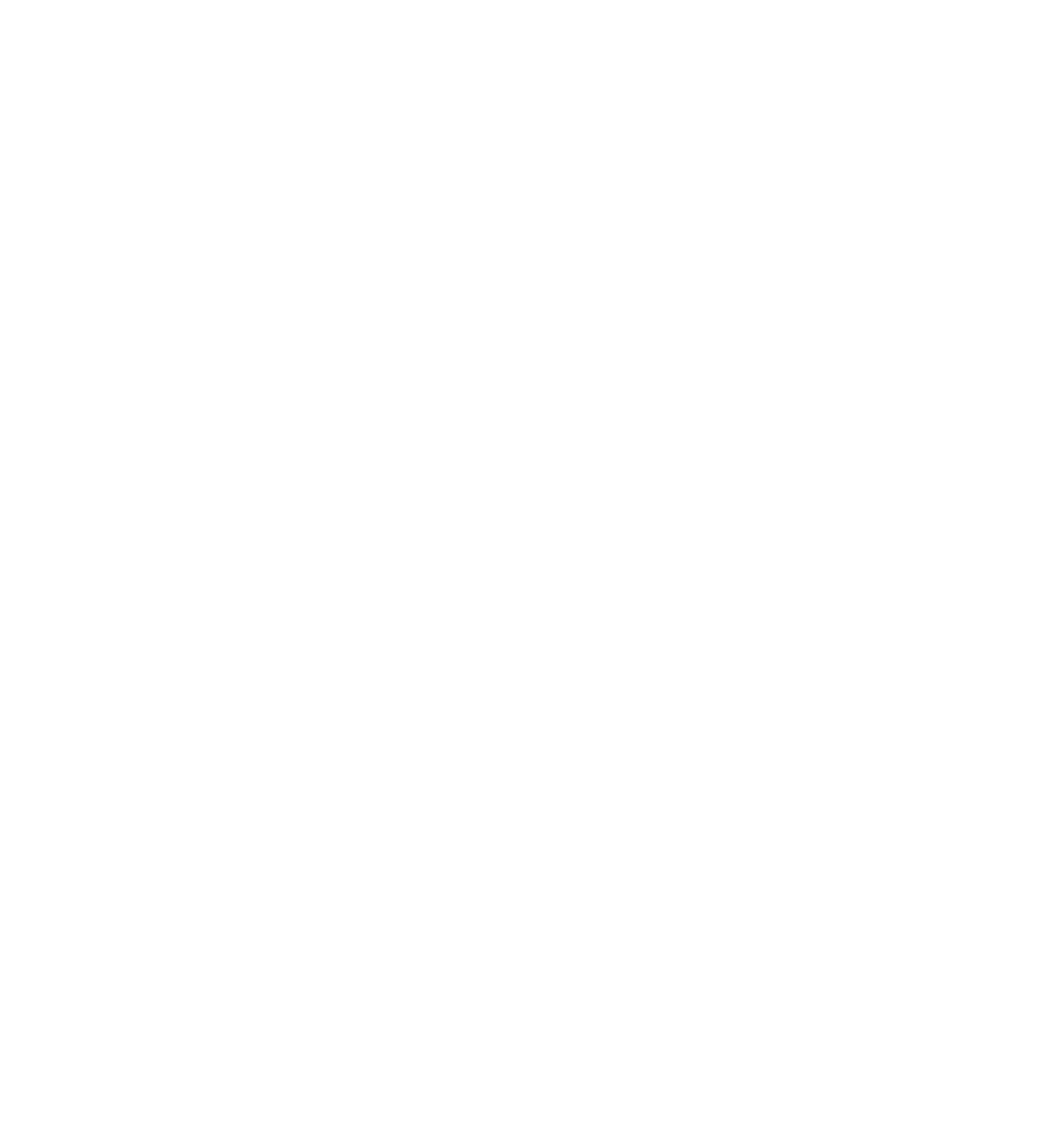Kindly determine the bounding box coordinates of the area that needs to be clicked to fulfill this instruction: "View Daily Specials".

[0.025, 0.507, 0.109, 0.52]